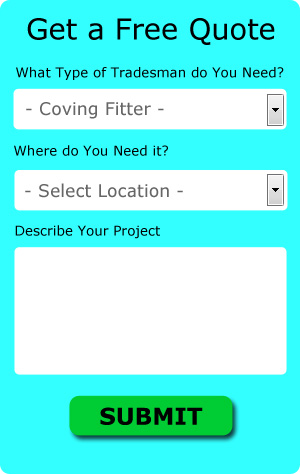Please give a one-word or short phrase response to the following question: 
What is the color of the 'SUBMIT' button?

Black